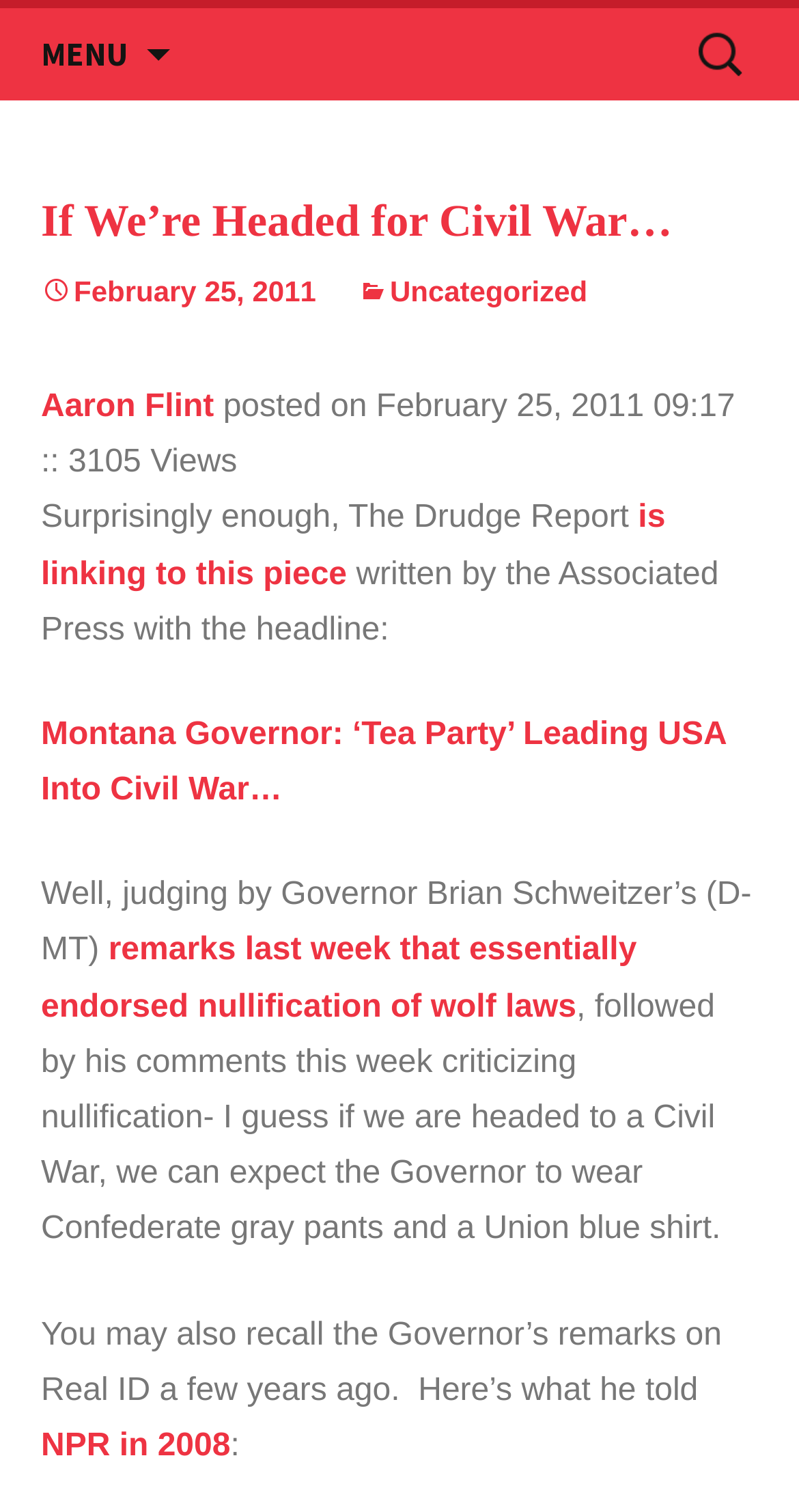Who is the author of the article?
Kindly answer the question with as much detail as you can.

I found the author's name by looking at the link element with the text 'Aaron Flint' which is located below the main heading and above the posted date.